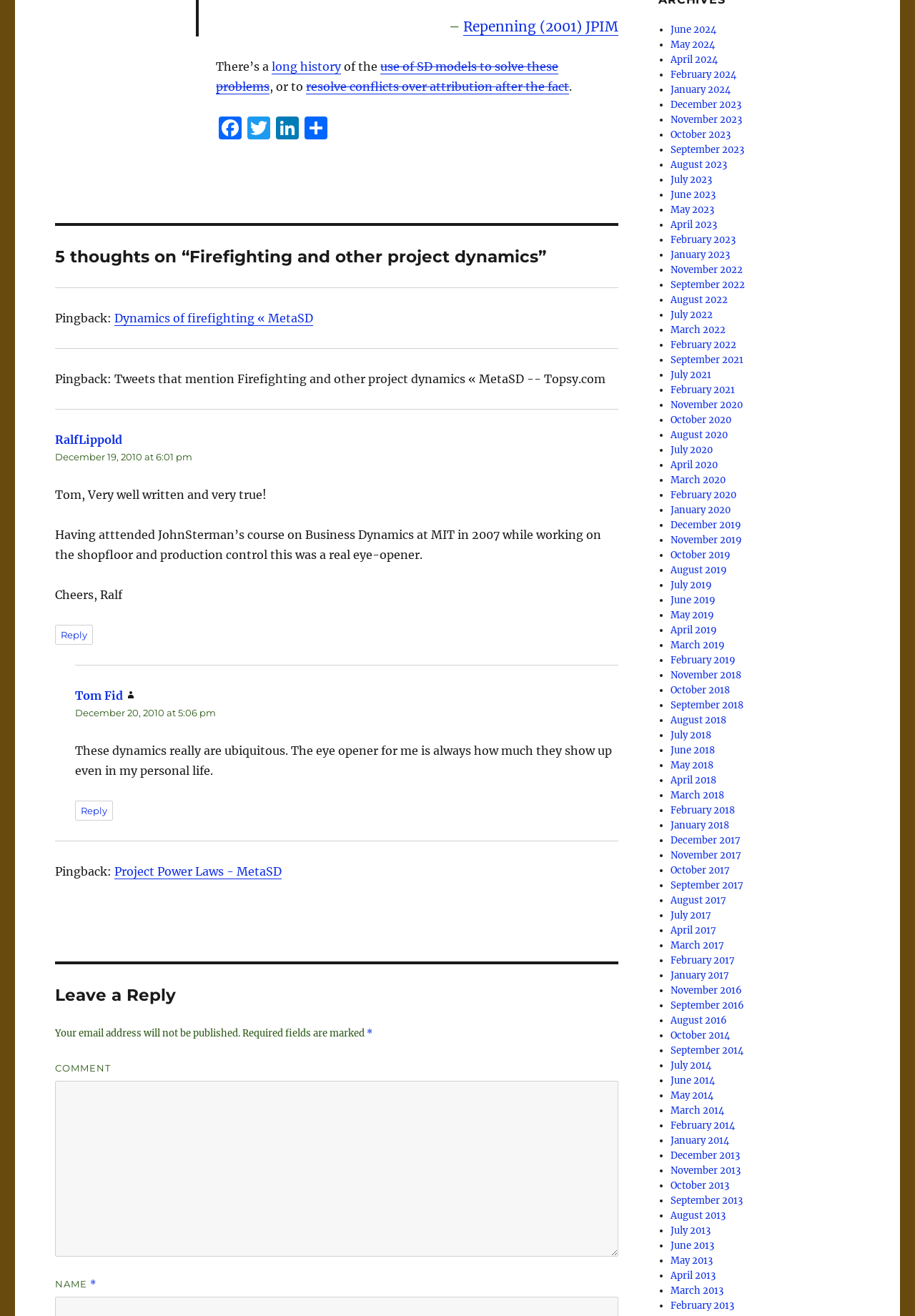How many social media links are there?
Use the image to answer the question with a single word or phrase.

4